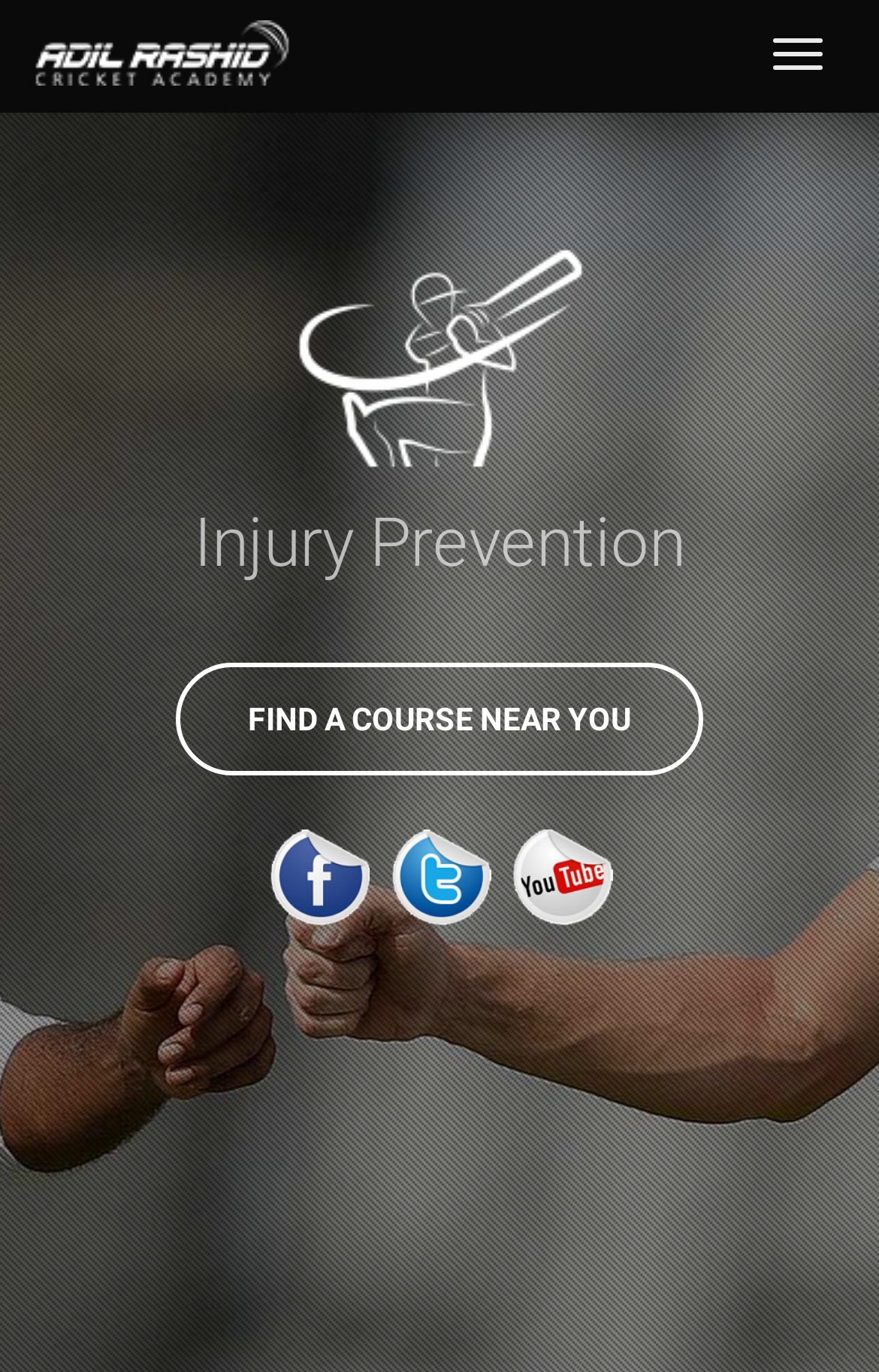What is the purpose of the academy?
Based on the image, answer the question with as much detail as possible.

Based on the webpage, it appears that the Adil Rashid Cricket Academy is focused on providing cricket coaching to children, as evident from the presence of links to find courses and the mention of talent identification.